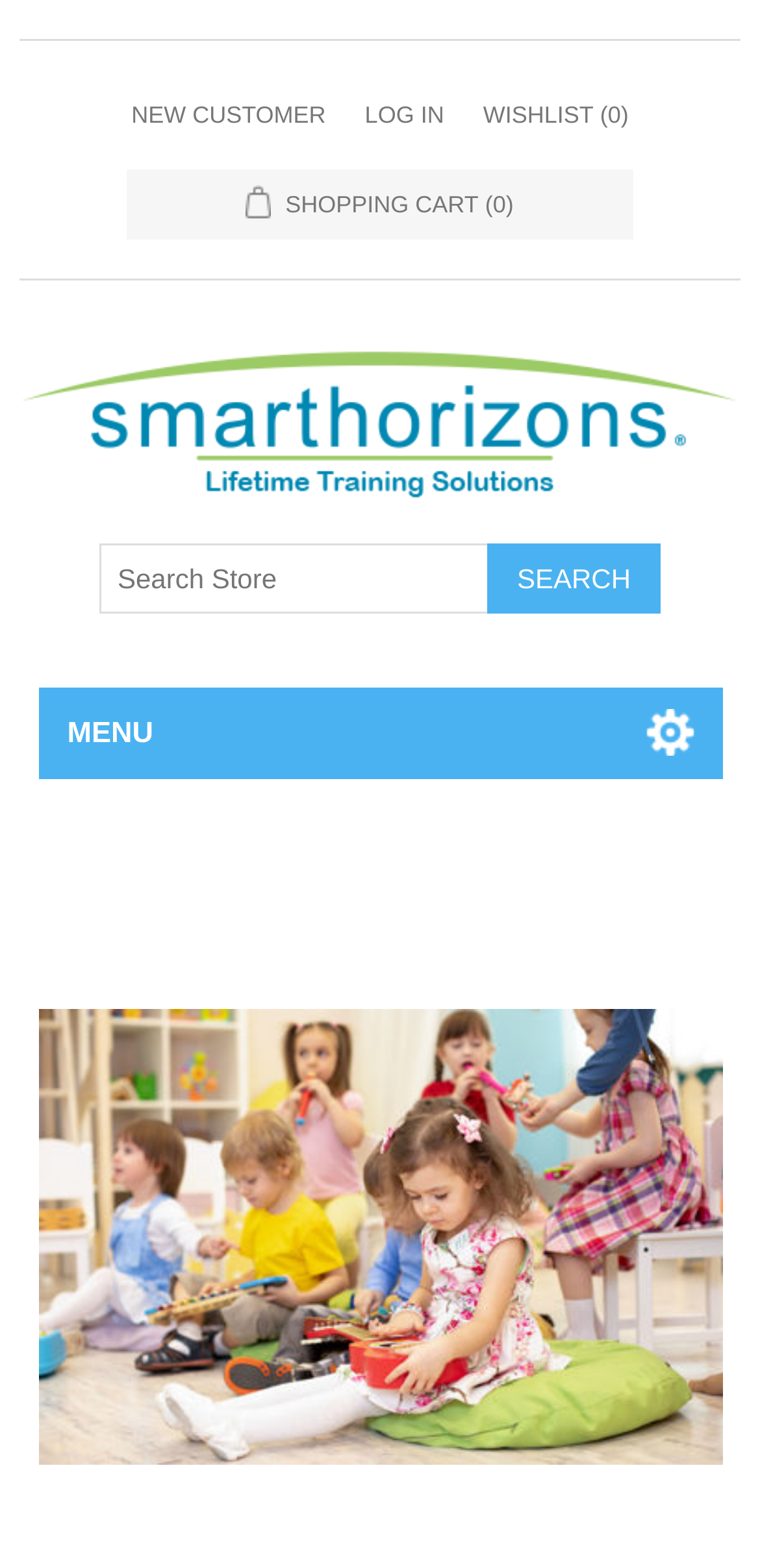What is the number of items in the wishlist?
Answer the question with a single word or phrase by looking at the picture.

0